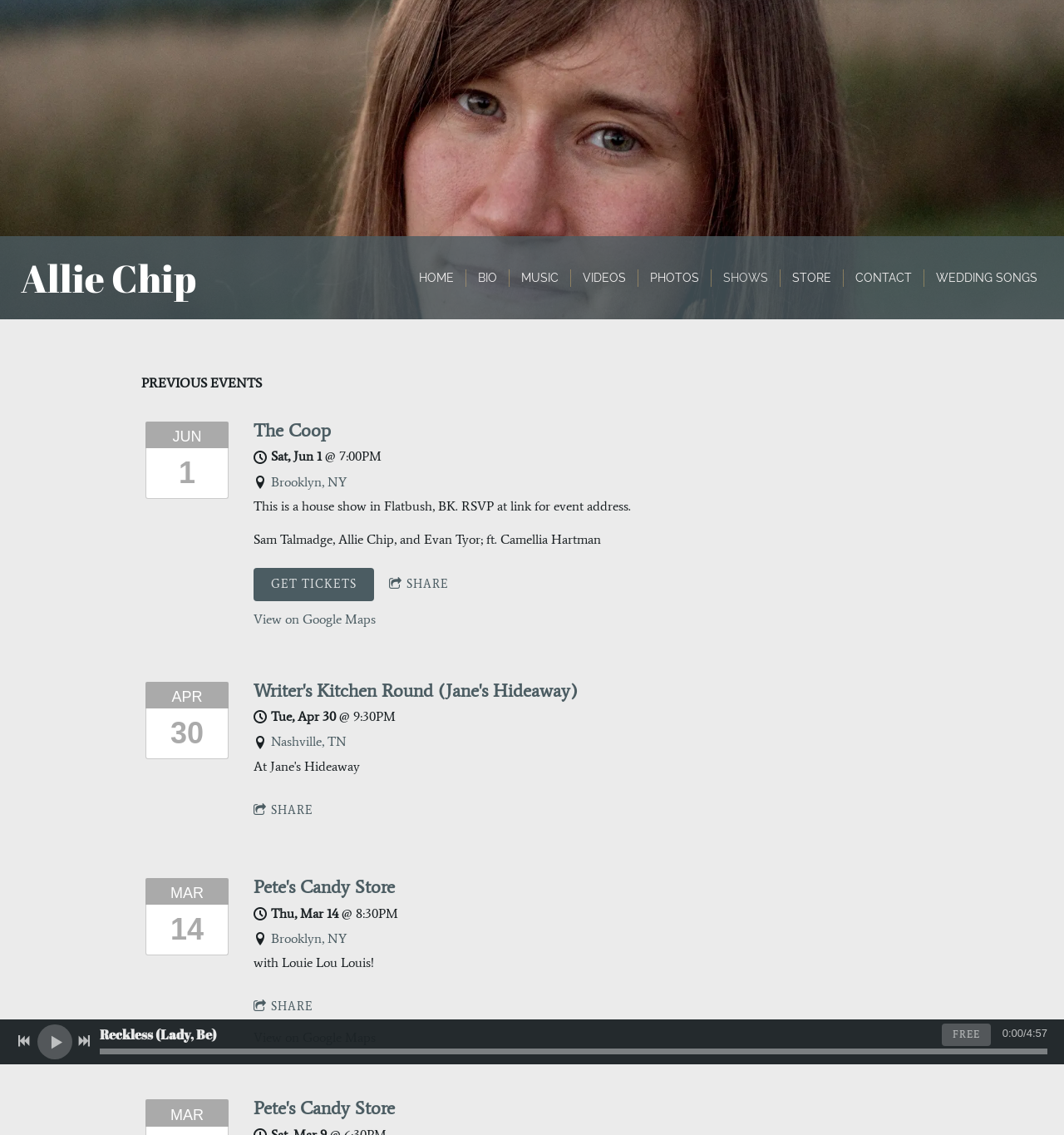What is the date of the first event?
Please analyze the image and answer the question with as much detail as possible.

The date of the first event can be found in the article section, which lists the previous events. The first event is on Sat, Jun 1, as indicated by the StaticText element.